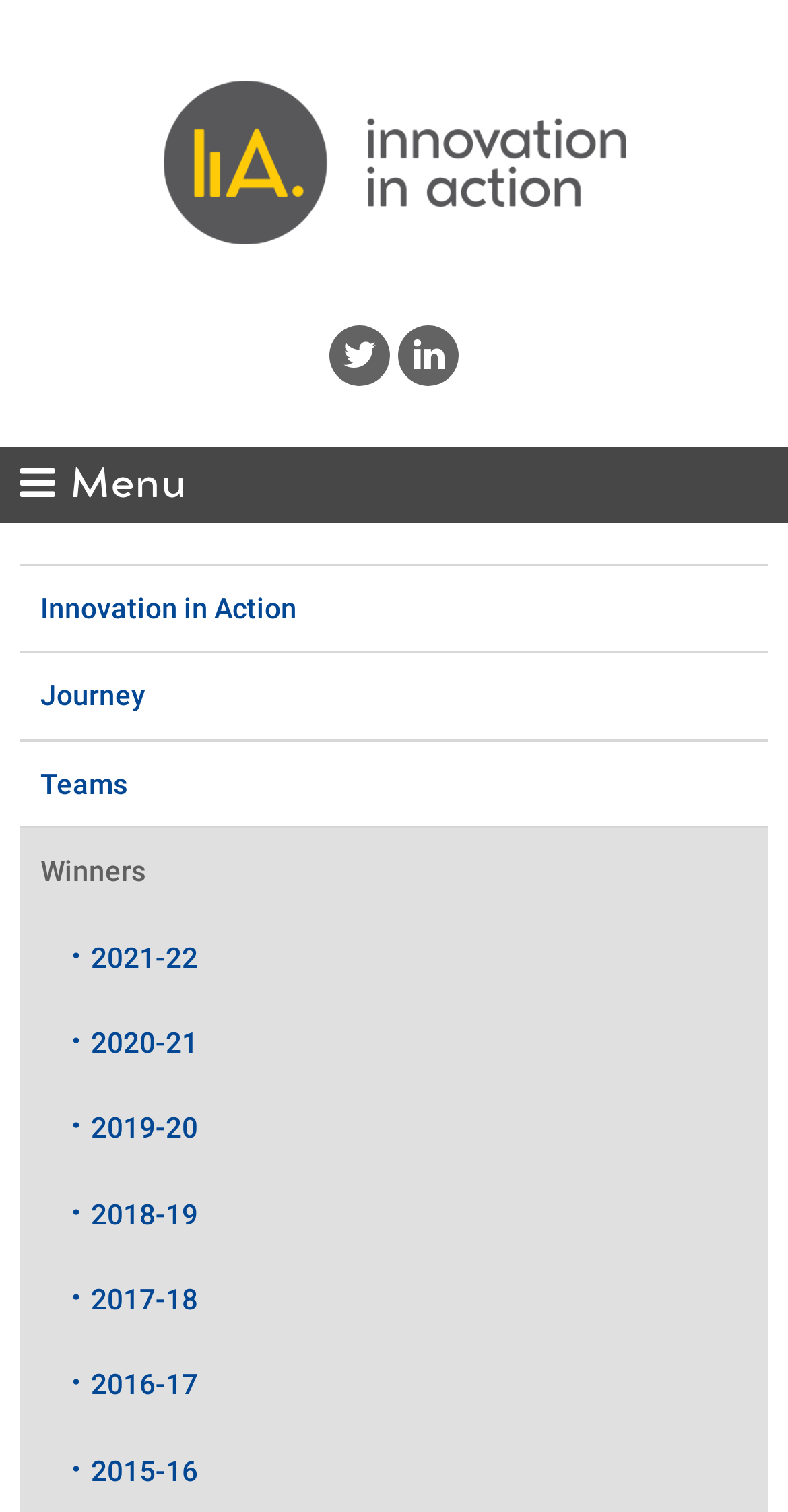Based on the element description Skip to content, identify the bounding box of the UI element in the given webpage screenshot. The coordinates should be in the format (top-left x, top-left y, bottom-right x, bottom-right y) and must be between 0 and 1.

[0.0, 0.003, 0.136, 0.092]